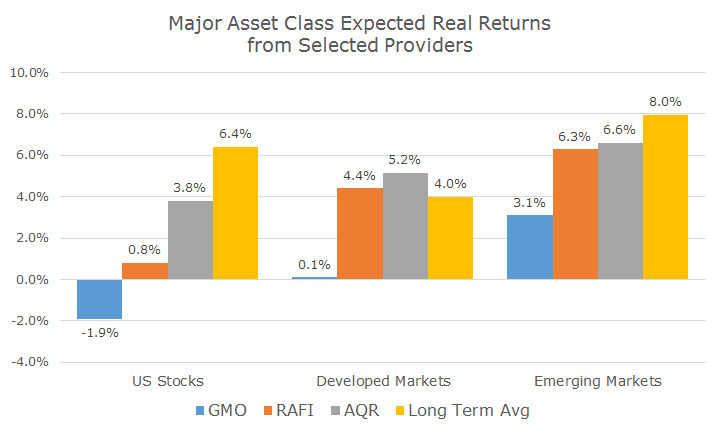Which provider has the highest expected return for Emerging Markets?
Using the image as a reference, answer the question with a short word or phrase.

RAFI